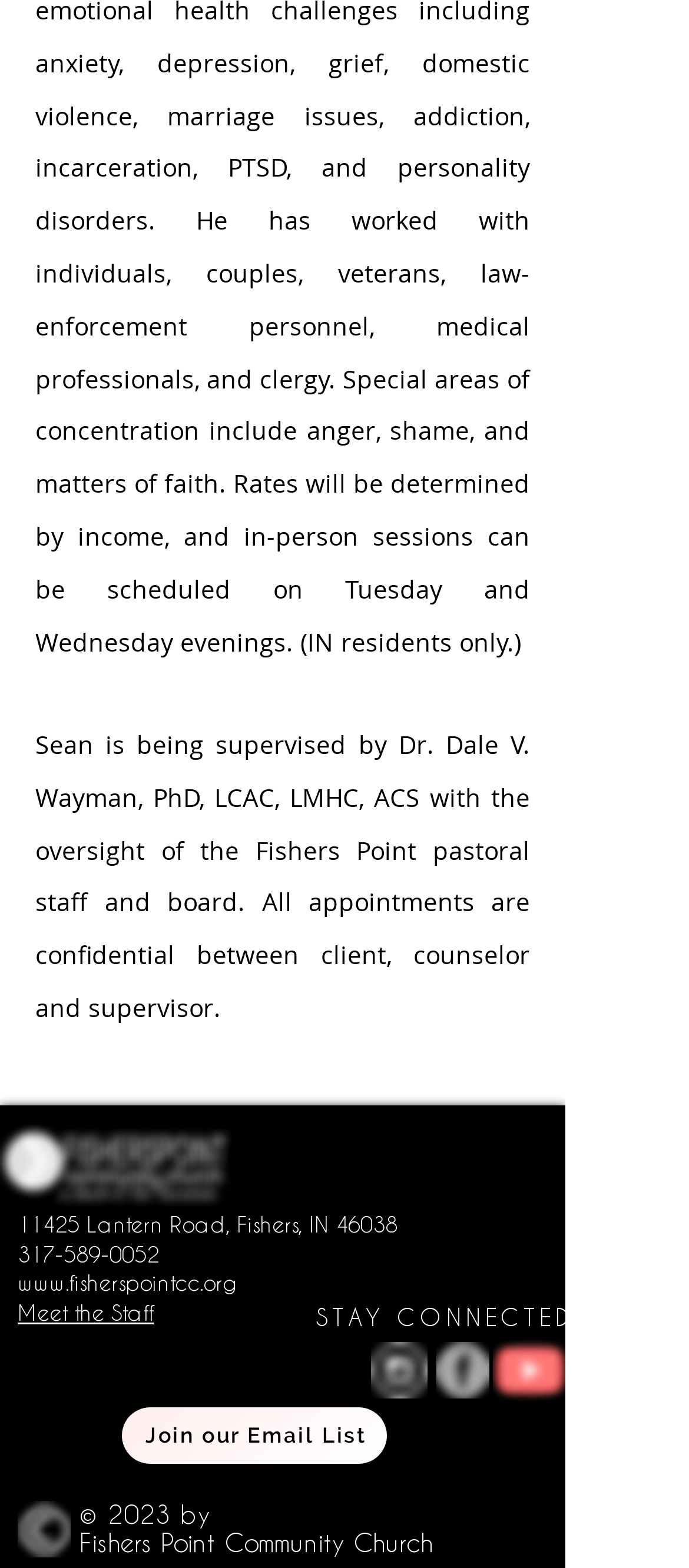Predict the bounding box of the UI element that fits this description: "Meet the Staff".

[0.026, 0.829, 0.223, 0.845]